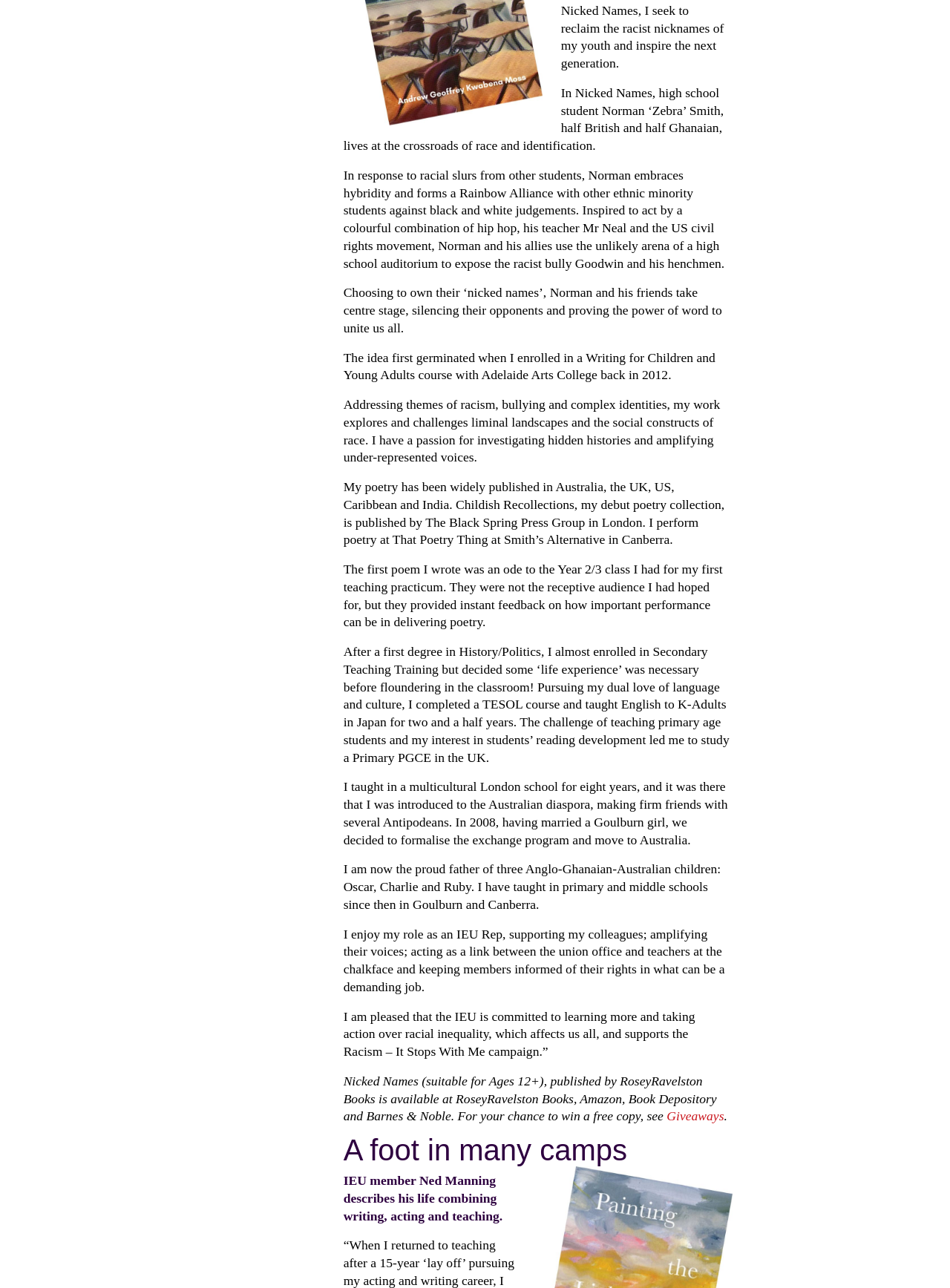Locate the bounding box coordinates of the UI element described by: "Giveaways". Provide the coordinates as four float numbers between 0 and 1, formatted as [left, top, right, bottom].

[0.702, 0.861, 0.762, 0.872]